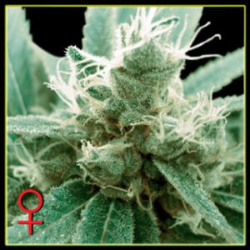What is the purpose of this cannabis strain?
Refer to the screenshot and respond with a concise word or phrase.

Maximizing yield